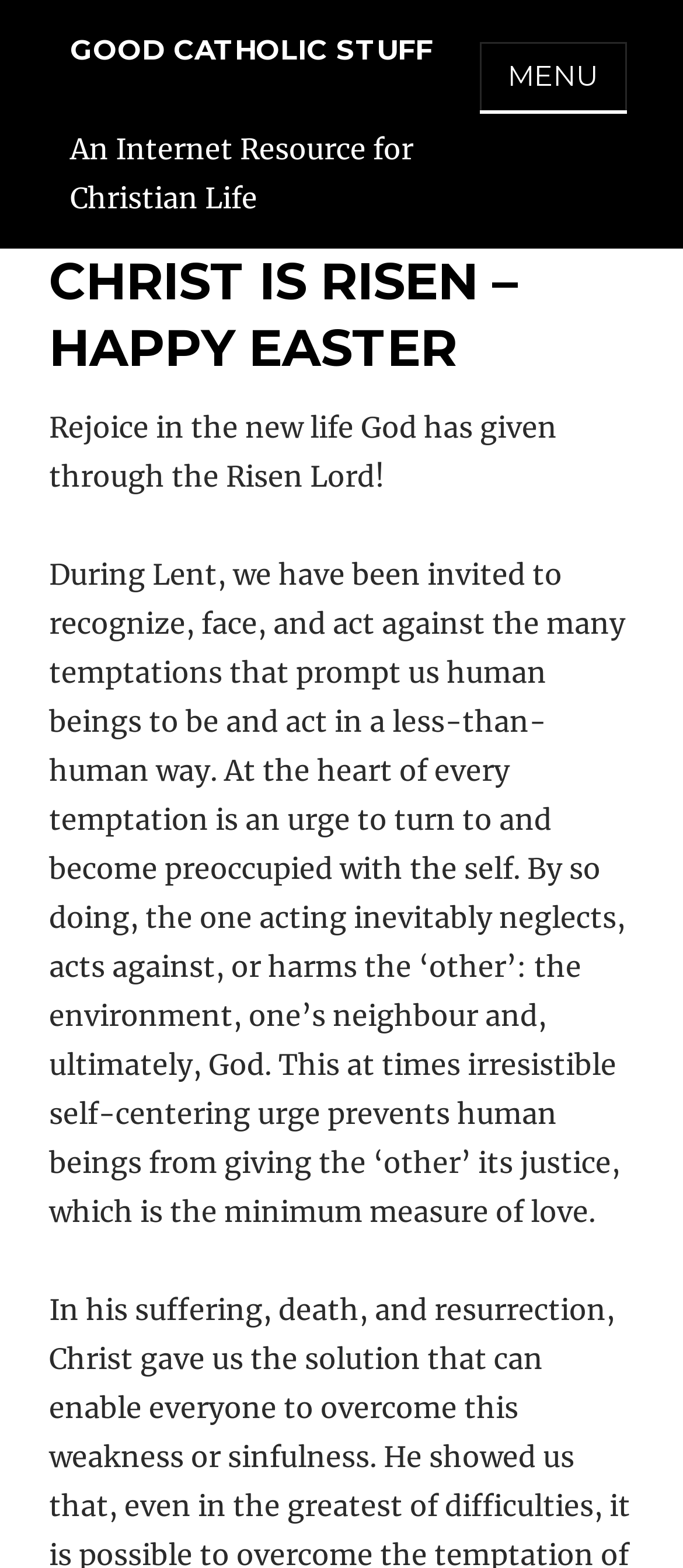Could you identify the text that serves as the heading for this webpage?

CHRIST IS RISEN – HAPPY EASTER